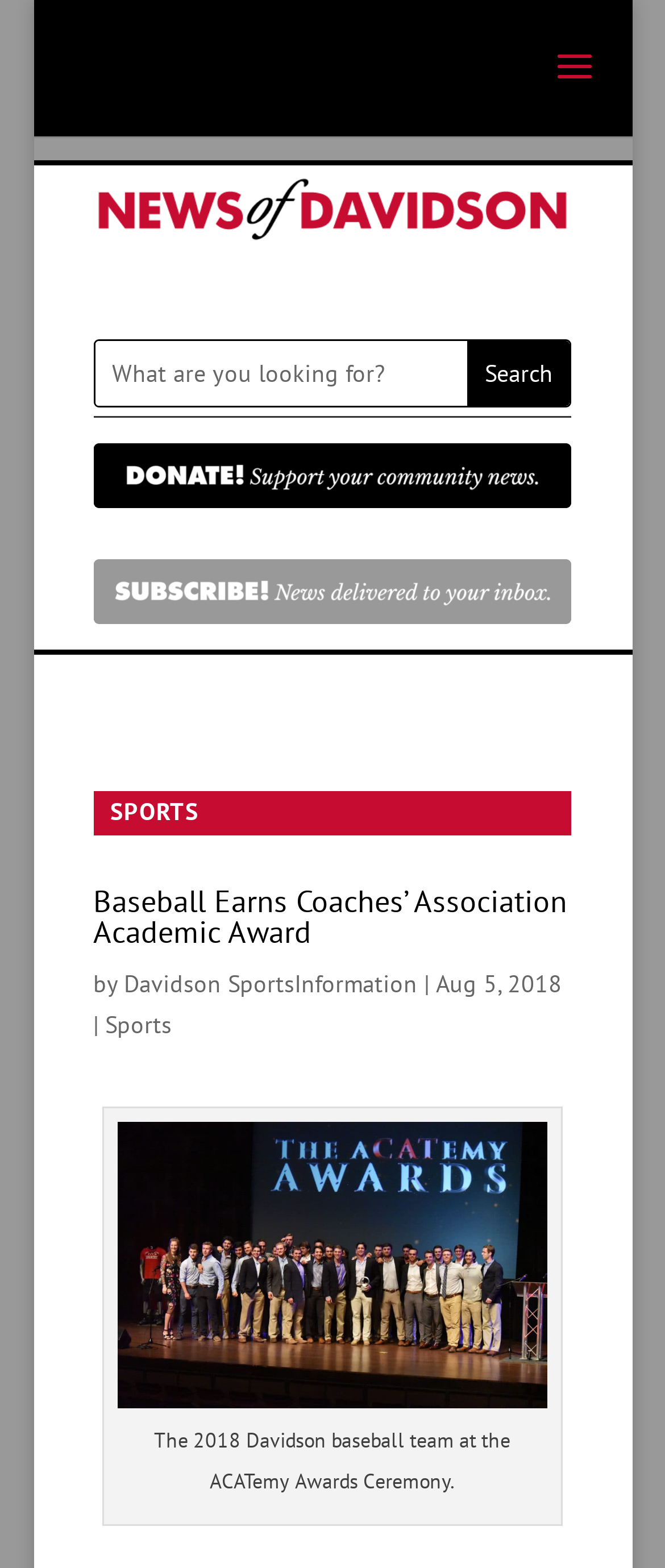Locate the primary headline on the webpage and provide its text.

Baseball Earns Coaches’ Association Academic Award